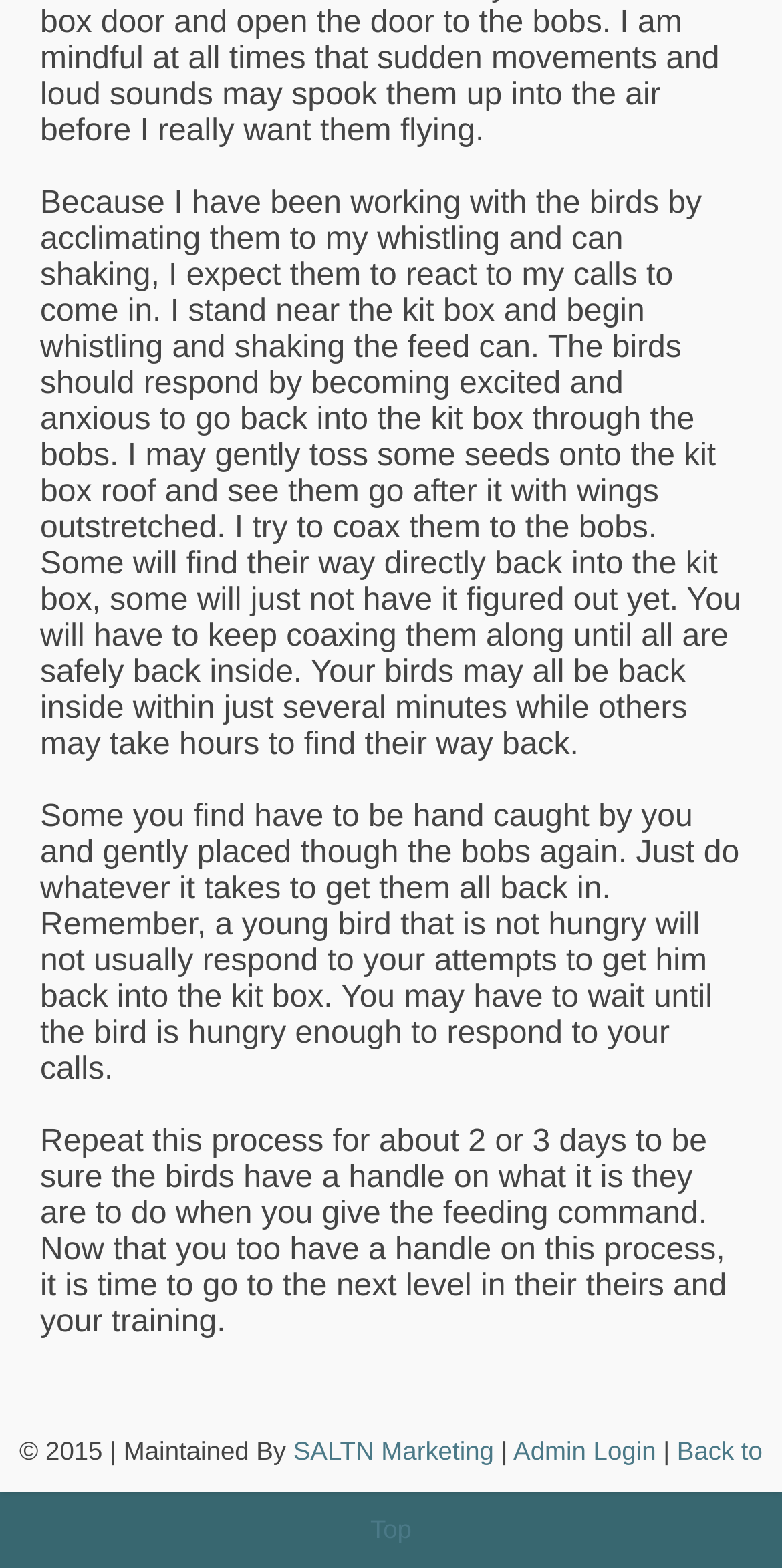Examine the image and give a thorough answer to the following question:
What is the purpose of gently tossing seeds onto the kit box roof?

The author gently tosses seeds onto the kit box roof to coax the birds to come back into the kit box, making them excited and anxious to go back in.